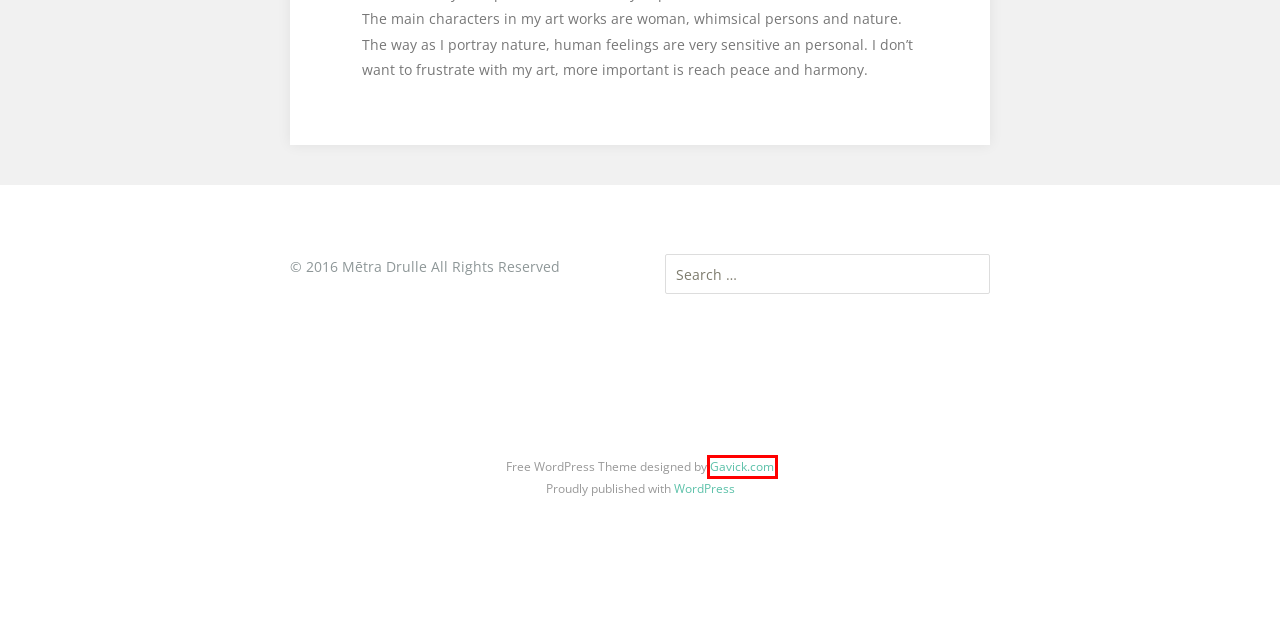You have a screenshot of a webpage with a red bounding box highlighting a UI element. Your task is to select the best webpage description that corresponds to the new webpage after clicking the element. Here are the descriptions:
A. Mētra Drulle
B. Blog Tool, Publishing Platform, and CMS – WordPress.org
C. Exhibitions  - Mētra Drulle
D. GavickPro | Joomla Templates and WordPress Themes
E. My account - Mētra Drulle
F. Etching  - Mētra Drulle
G. Publications - Mētra Drulle
H. Shop - Mētra Drulle

D